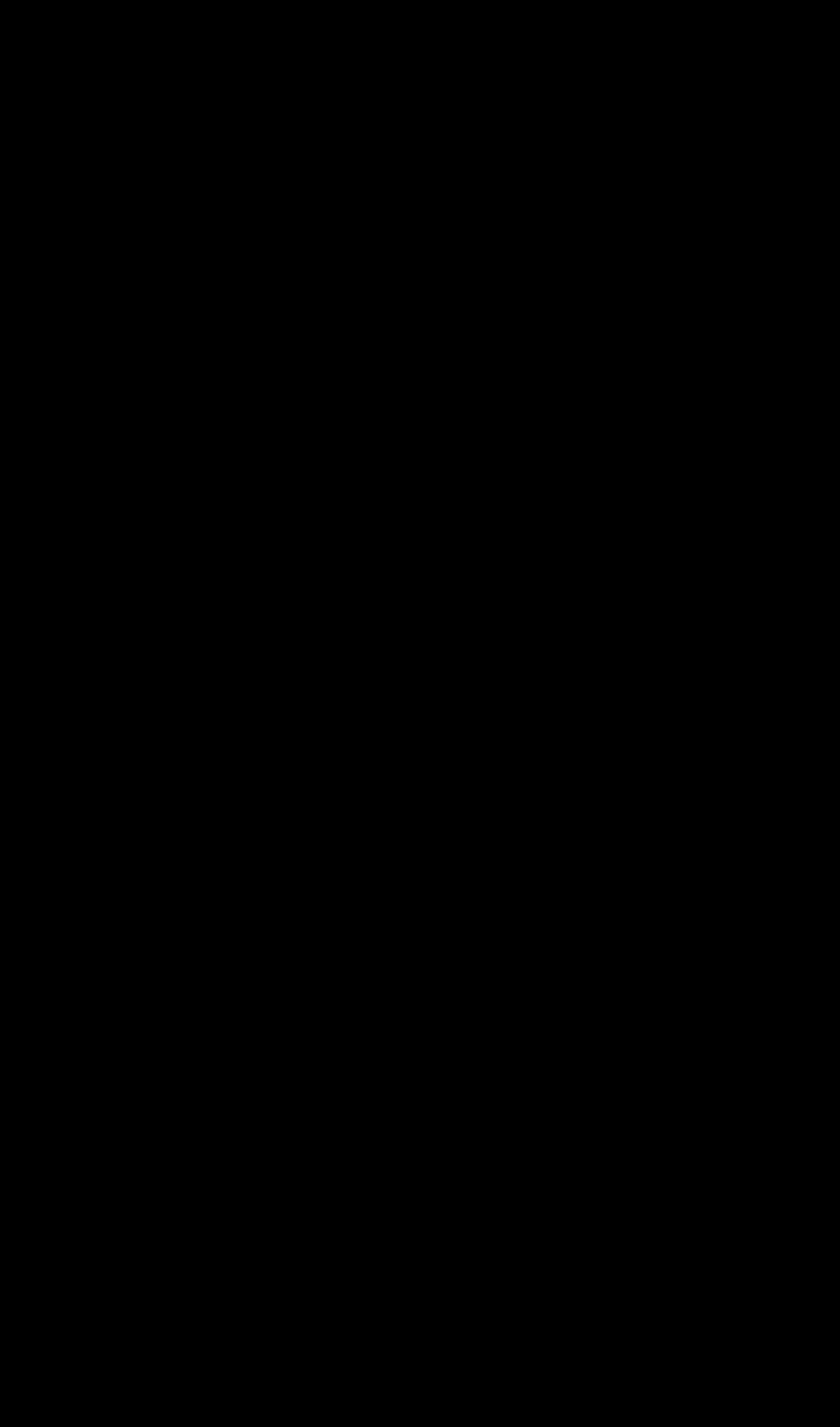Answer in one word or a short phrase: 
What is the email address for customer service?

info@vaporstock.com